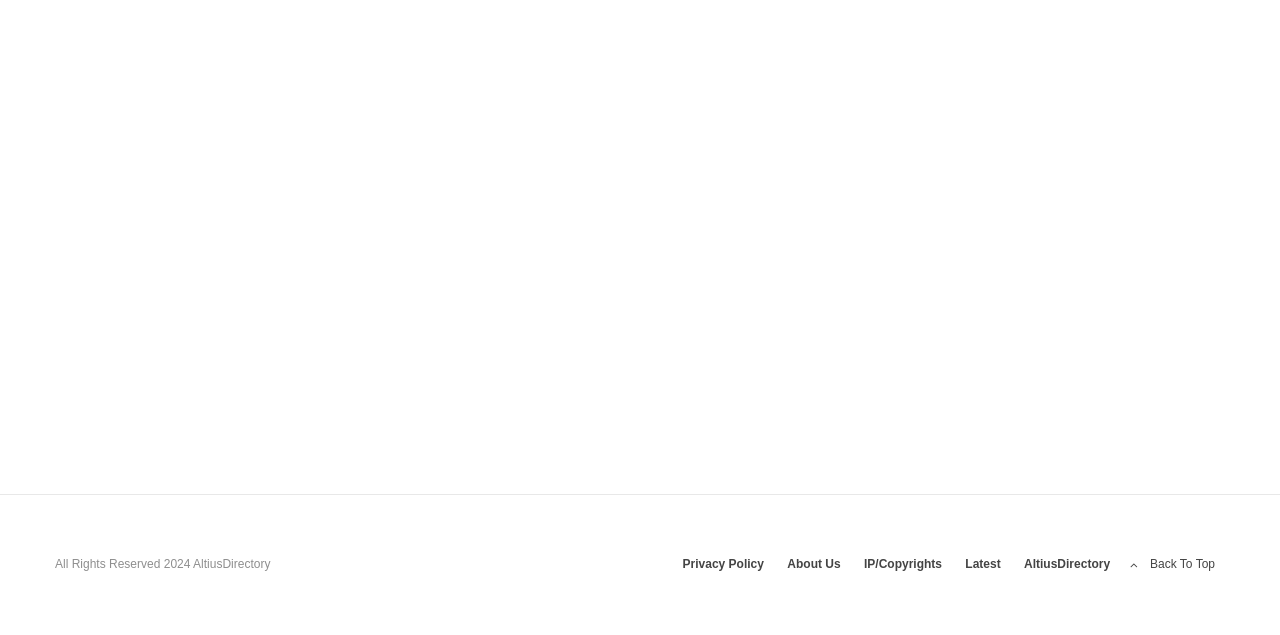Specify the bounding box coordinates (top-left x, top-left y, bottom-right x, bottom-right y) of the UI element in the screenshot that matches this description: About Us

[0.615, 0.875, 0.657, 0.906]